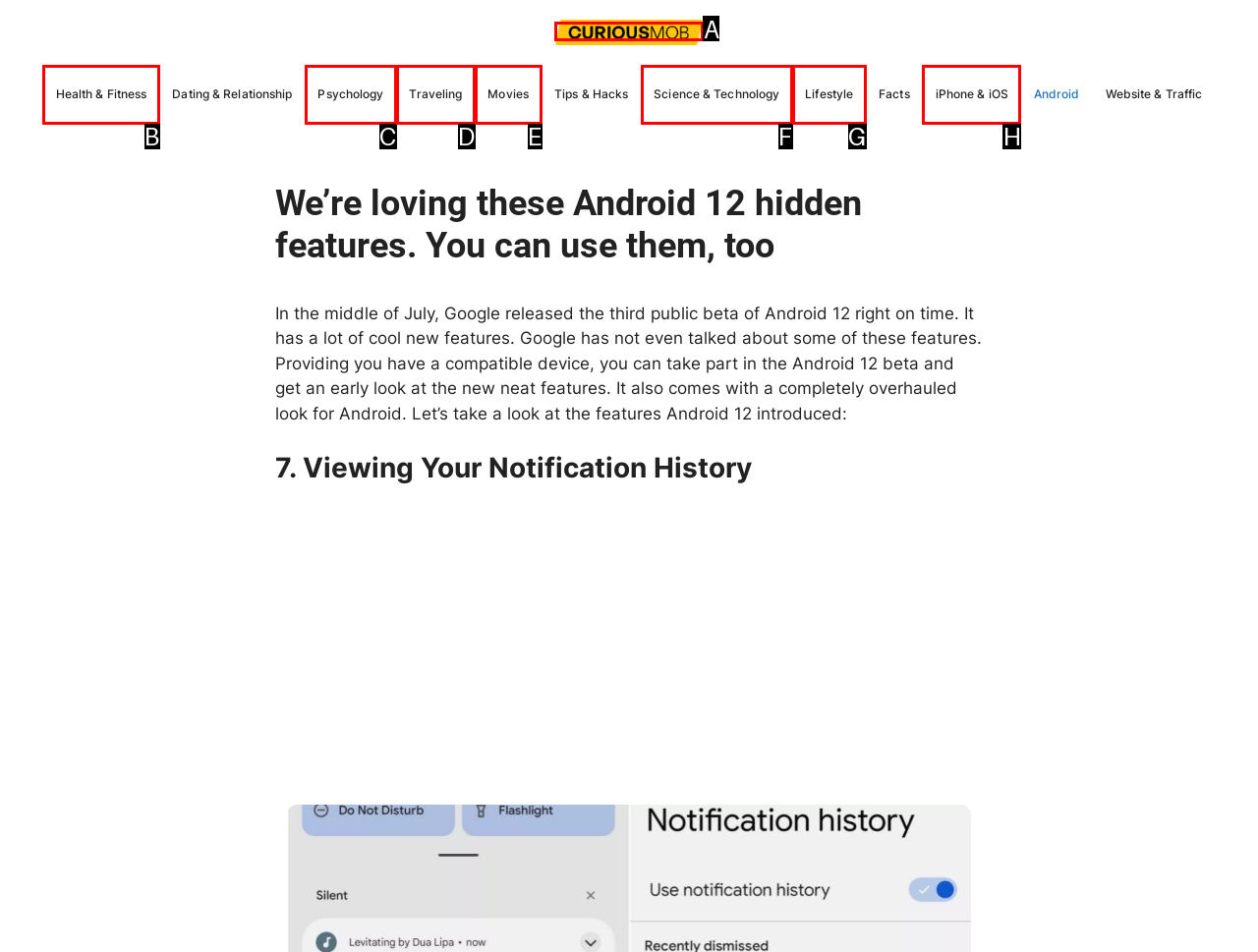Select the right option to accomplish this task: Click on the Curious Mob link. Reply with the letter corresponding to the correct UI element.

A